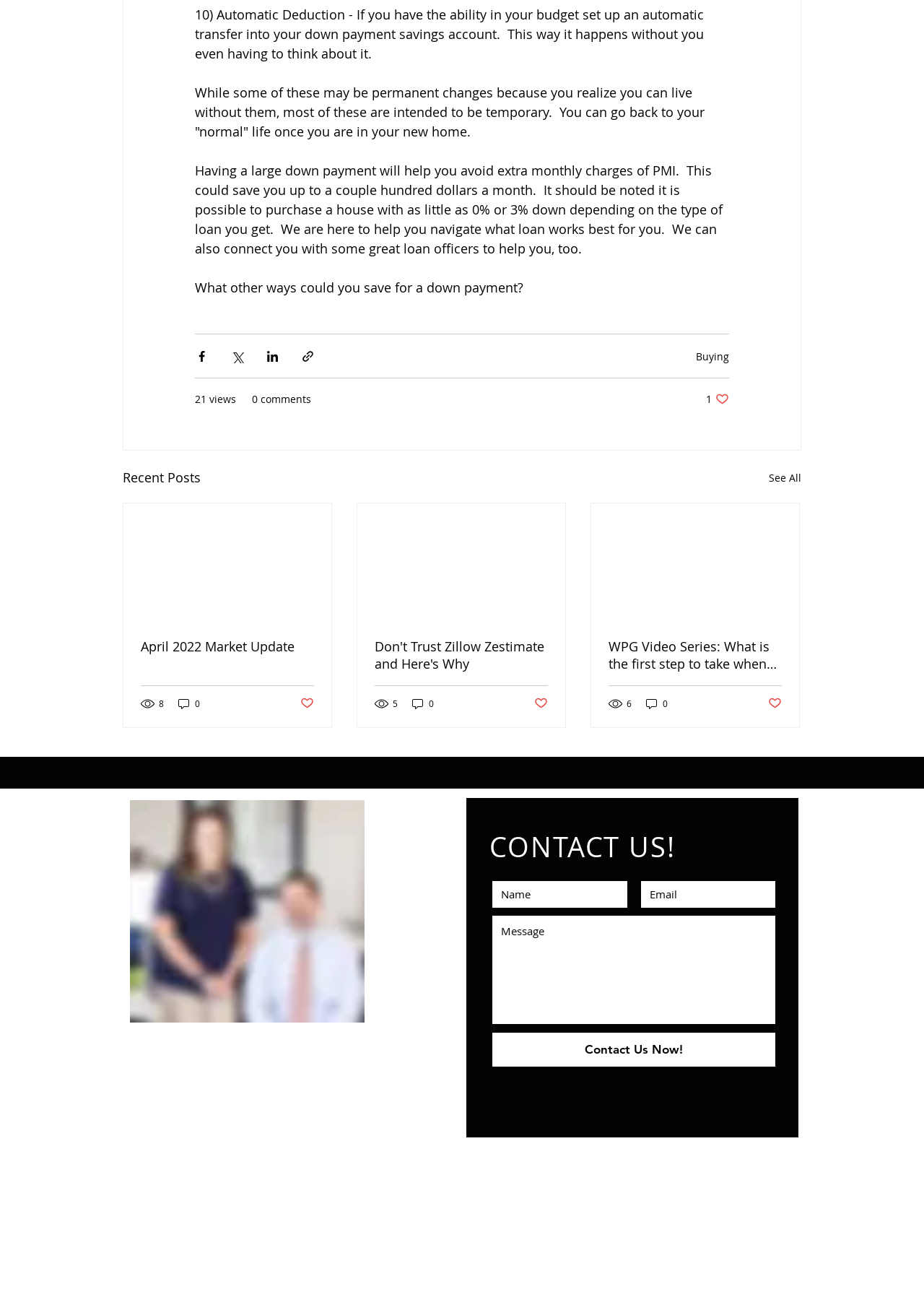Given the element description, predict the bounding box coordinates in the format (top-left x, top-left y, bottom-right x, bottom-right y). Make sure all values are between 0 and 1. Here is the element description: aria-label="Name" name="name" placeholder="Name"

[0.533, 0.673, 0.679, 0.693]